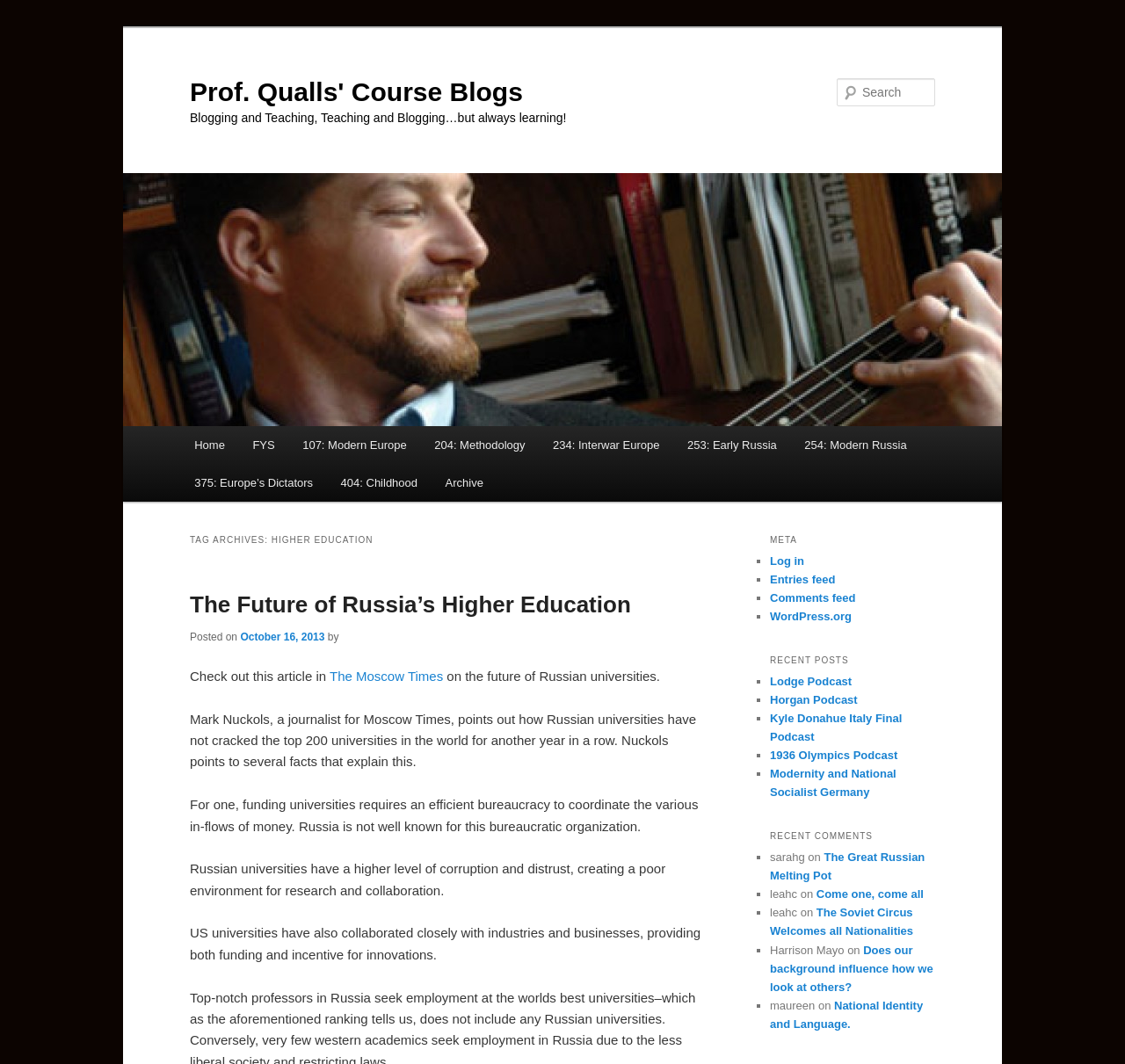Please identify the bounding box coordinates of the element on the webpage that should be clicked to follow this instruction: "Go to the Home page". The bounding box coordinates should be given as four float numbers between 0 and 1, formatted as [left, top, right, bottom].

[0.16, 0.4, 0.212, 0.436]